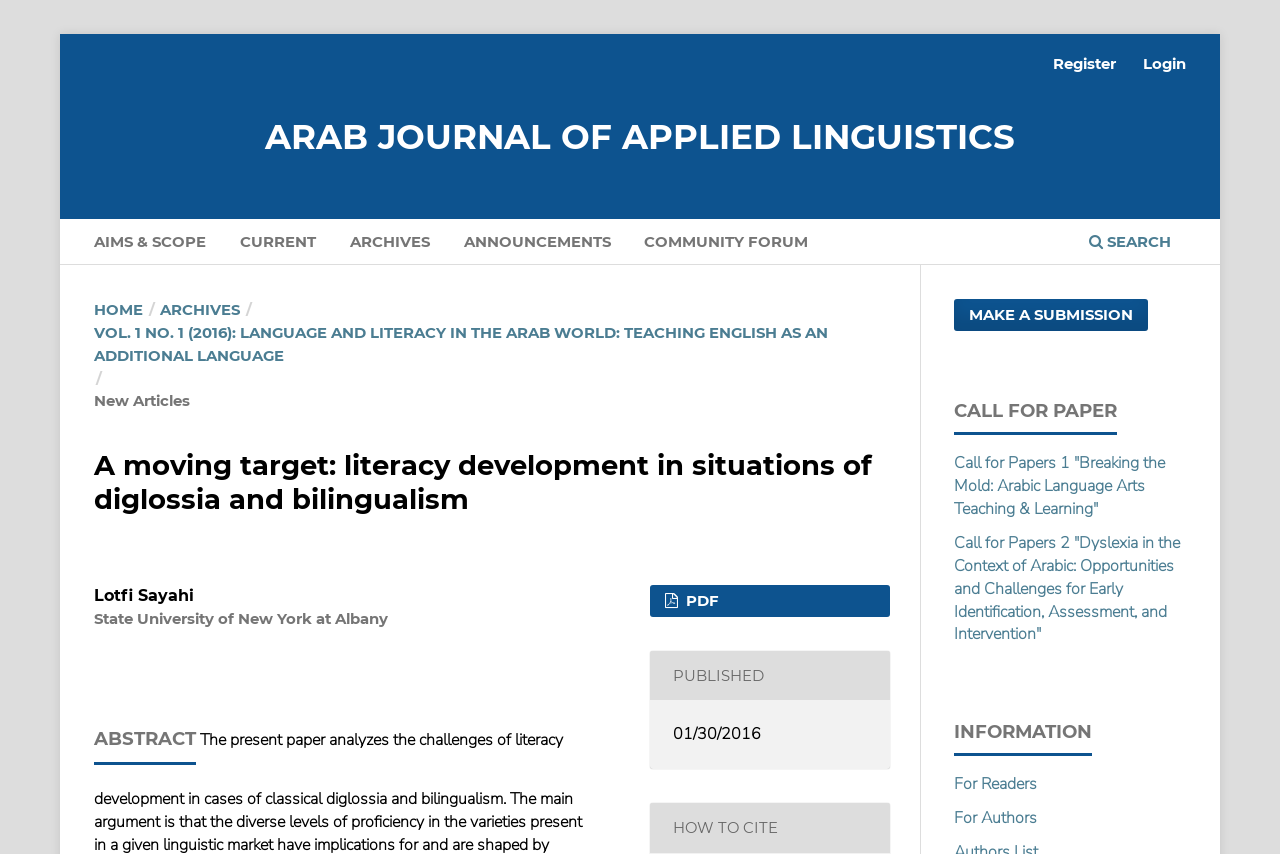Can you locate the main headline on this webpage and provide its text content?

A moving target: literacy development in situations of diglossia and bilingualism